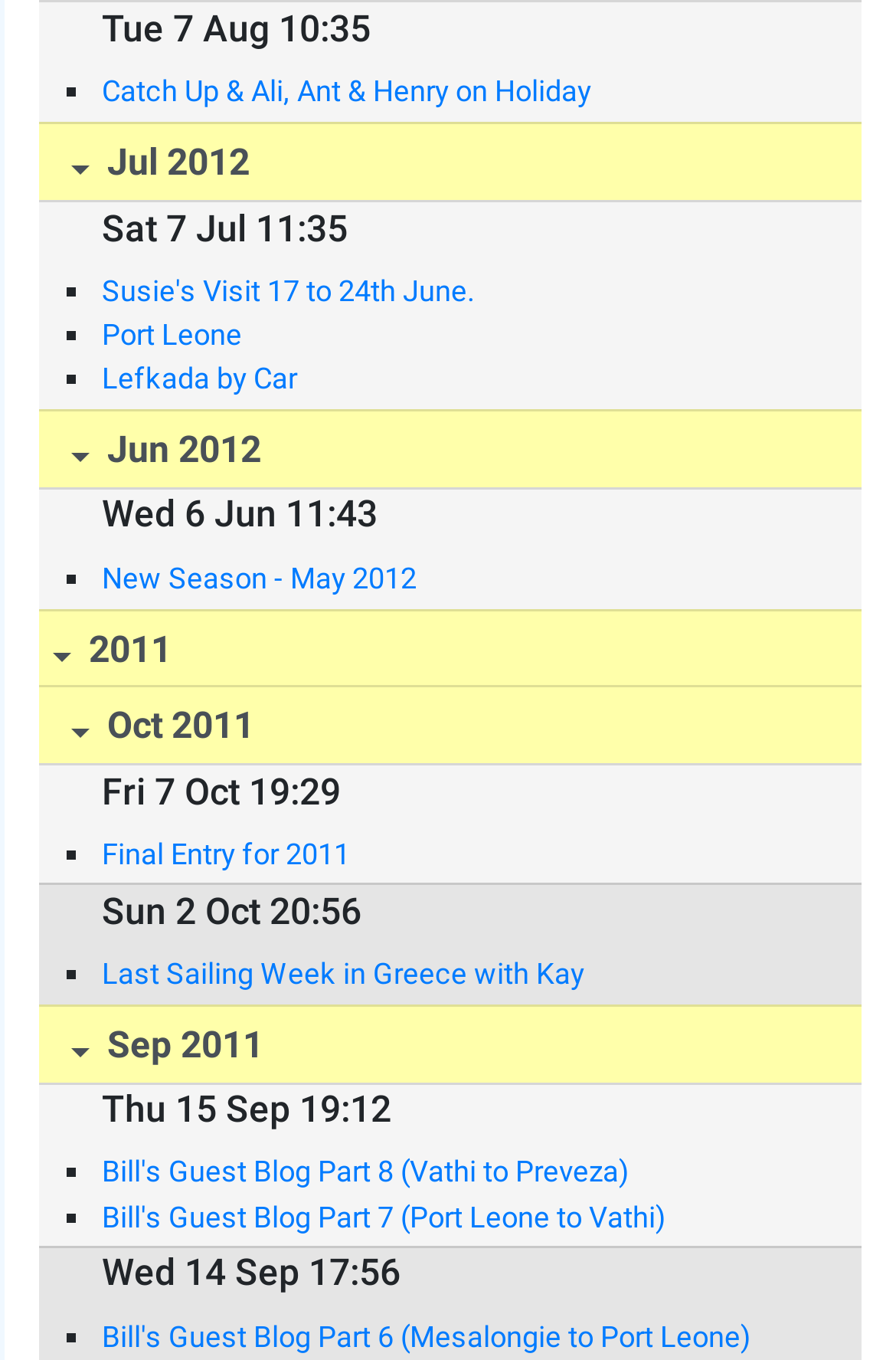Given the element description 2011, predict the bounding box coordinates for the UI element in the webpage screenshot. The format should be (top-left x, top-left y, bottom-right x, bottom-right y), and the values should be between 0 and 1.

[0.044, 0.448, 0.962, 0.506]